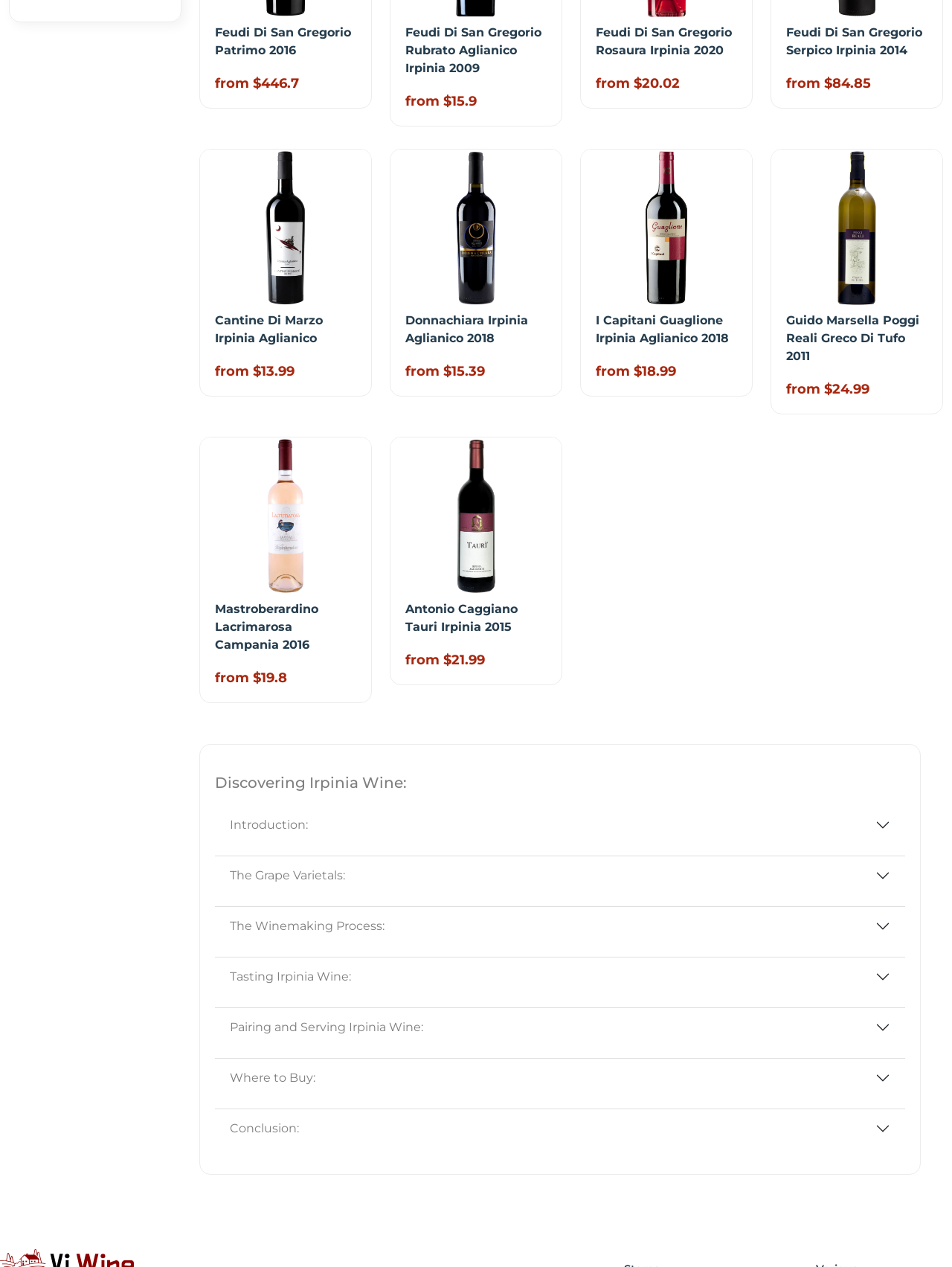Provide the bounding box coordinates for the area that should be clicked to complete the instruction: "Check Where to Buy".

[0.226, 0.835, 0.951, 0.866]